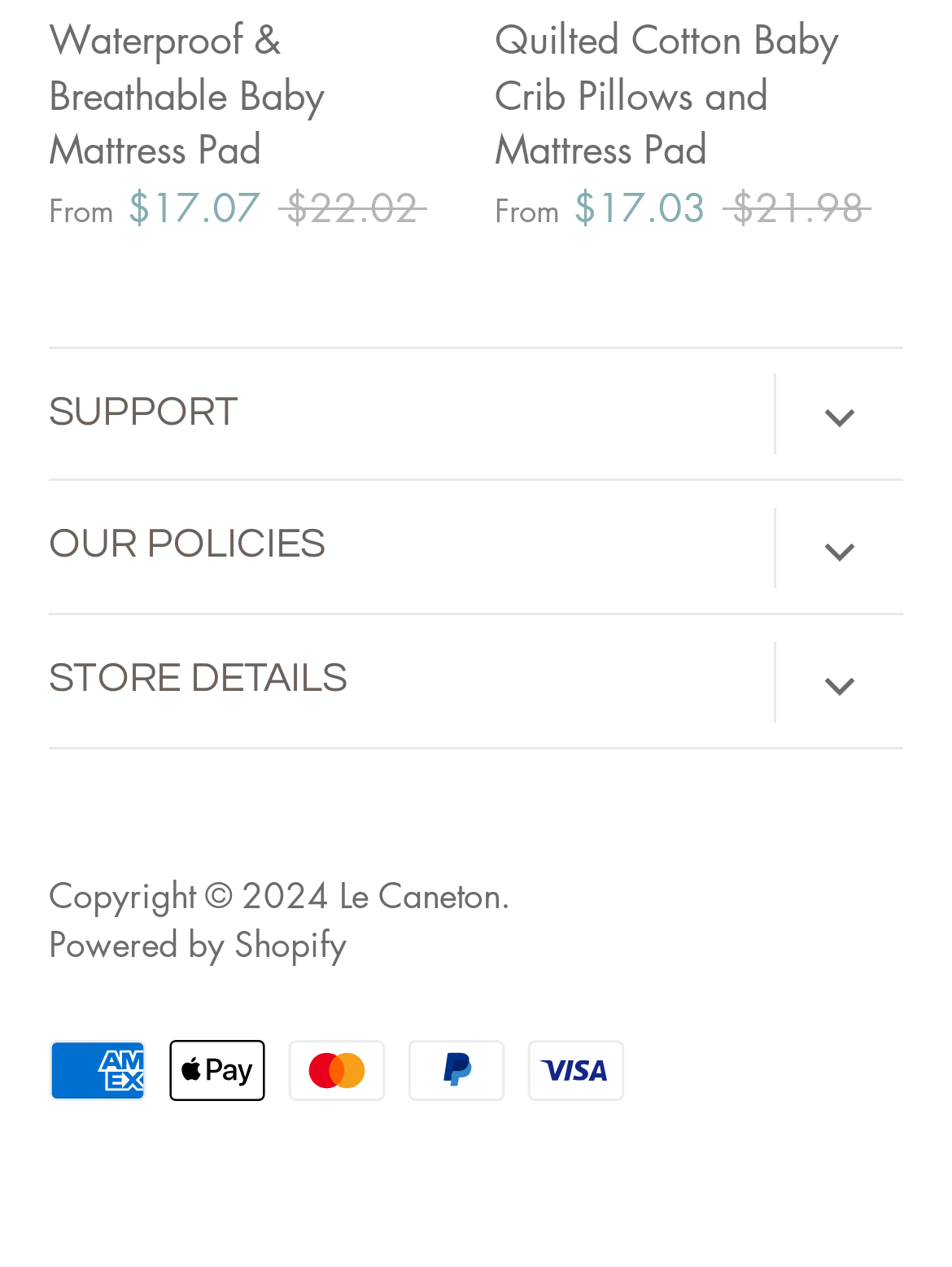What is the email address for customer care?
From the image, respond with a single word or phrase.

customercare@lecaneton.com